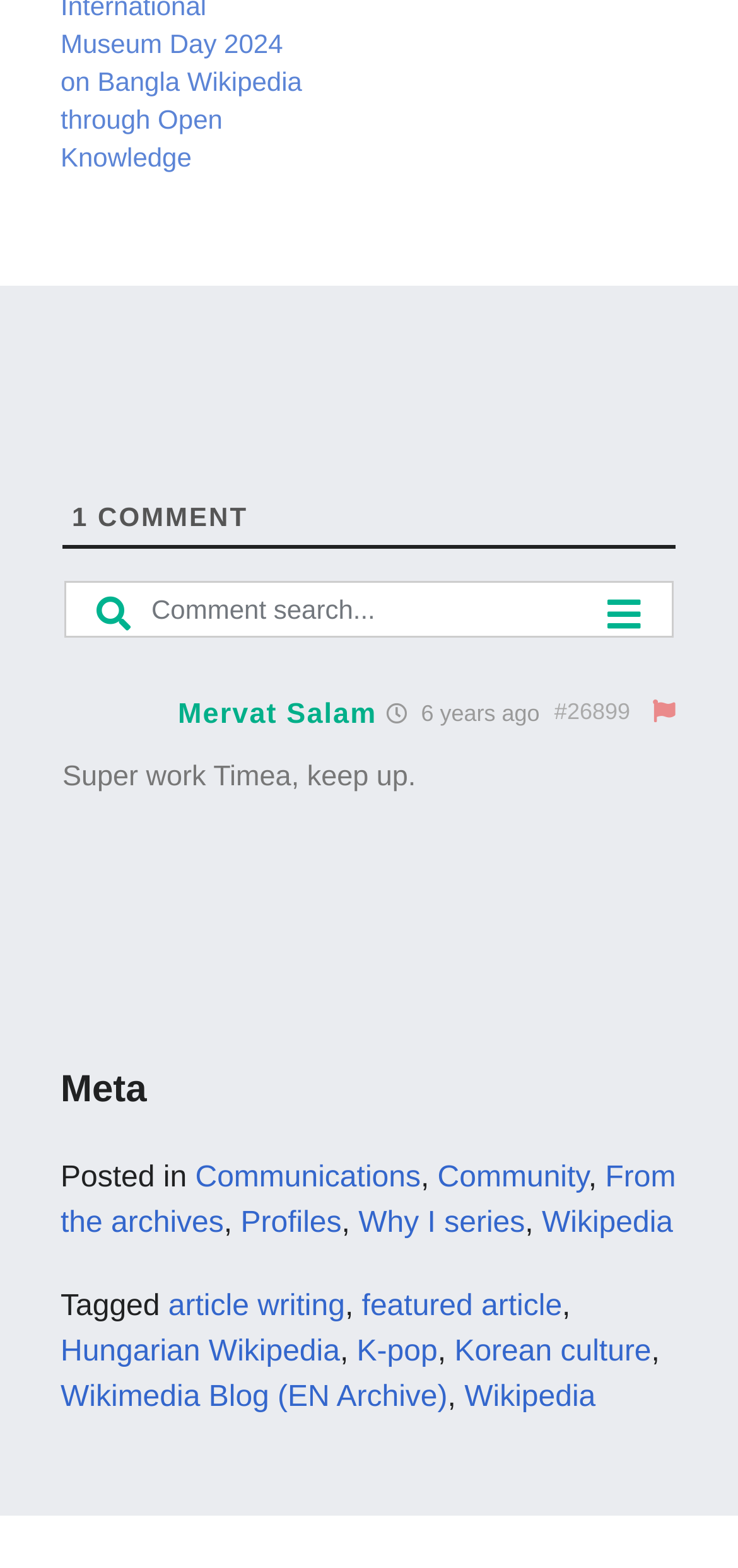Using the description: "Wikimedia Blog (EN Archive)", determine the UI element's bounding box coordinates. Ensure the coordinates are in the format of four float numbers between 0 and 1, i.e., [left, top, right, bottom].

[0.082, 0.88, 0.606, 0.901]